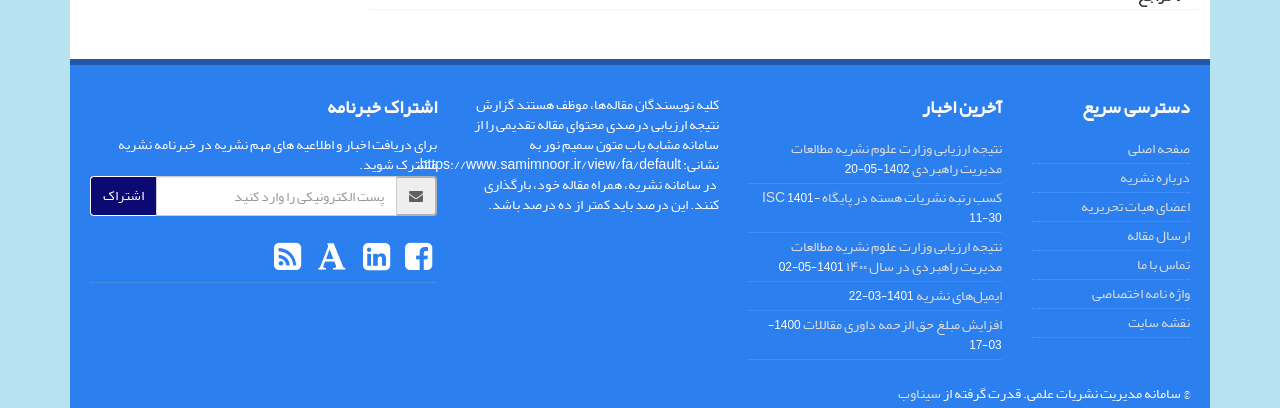What is the purpose of the textbox in the 'اشتراک خبرنامه' section?
Please provide a single word or phrase answer based on the image.

Enter email